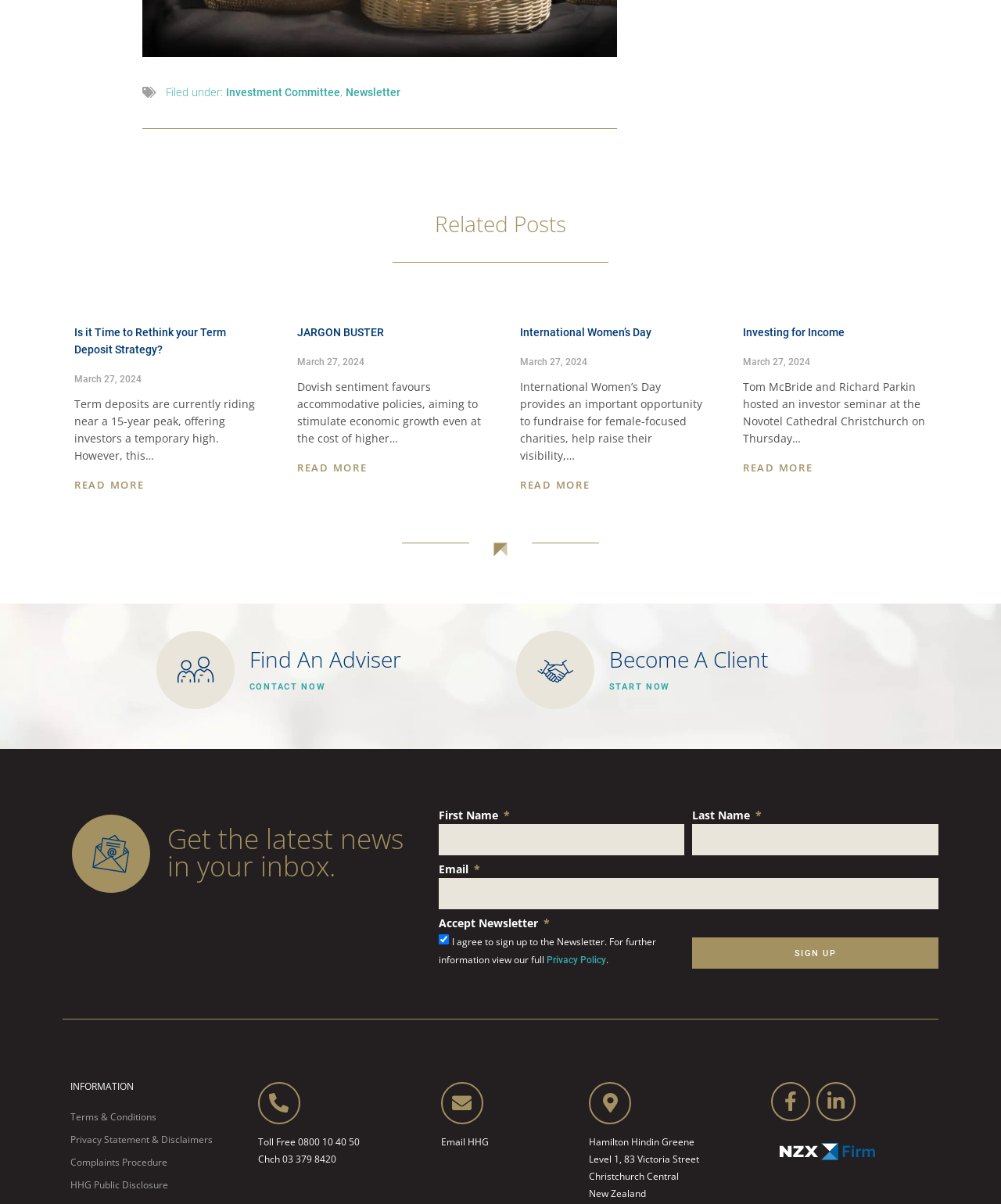Highlight the bounding box coordinates of the element that should be clicked to carry out the following instruction: "Click on 'Investment Committee'". The coordinates must be given as four float numbers ranging from 0 to 1, i.e., [left, top, right, bottom].

[0.226, 0.072, 0.34, 0.082]